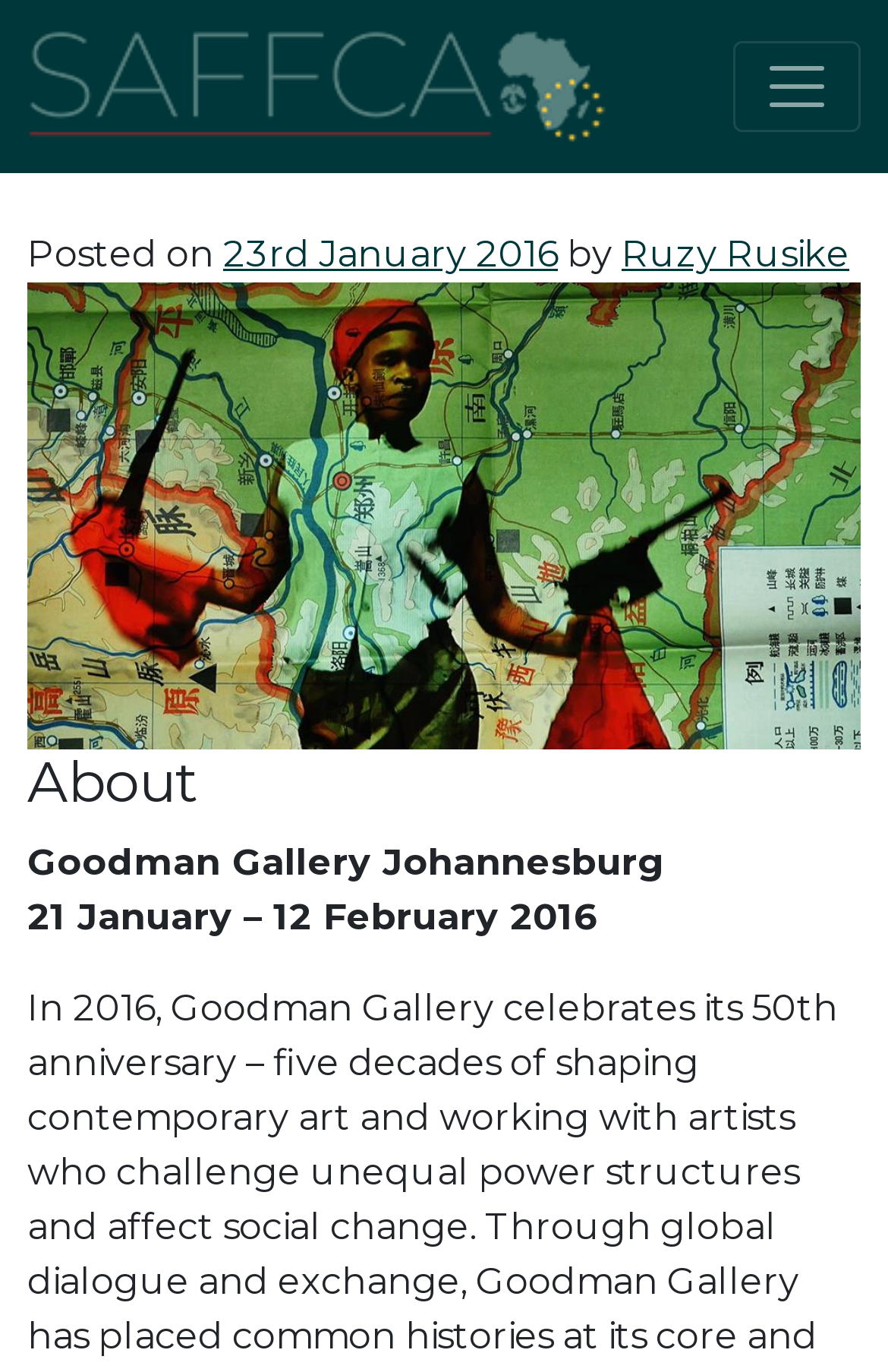What is the duration of the event?
Look at the screenshot and respond with a single word or phrase.

21 January – 12 February 2016